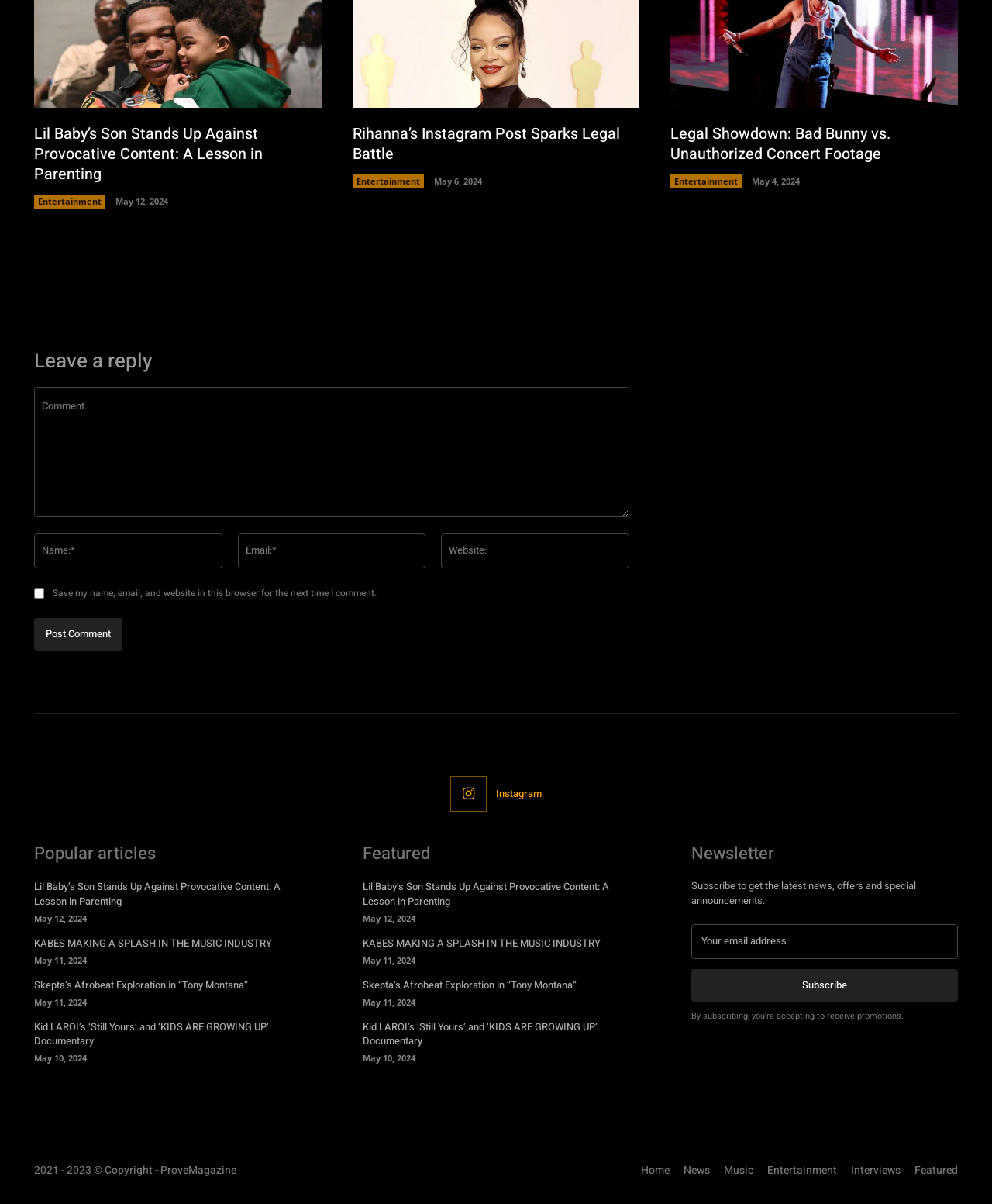Highlight the bounding box coordinates of the element that should be clicked to carry out the following instruction: "Leave a comment". The coordinates must be given as four float numbers ranging from 0 to 1, i.e., [left, top, right, bottom].

[0.034, 0.322, 0.634, 0.43]